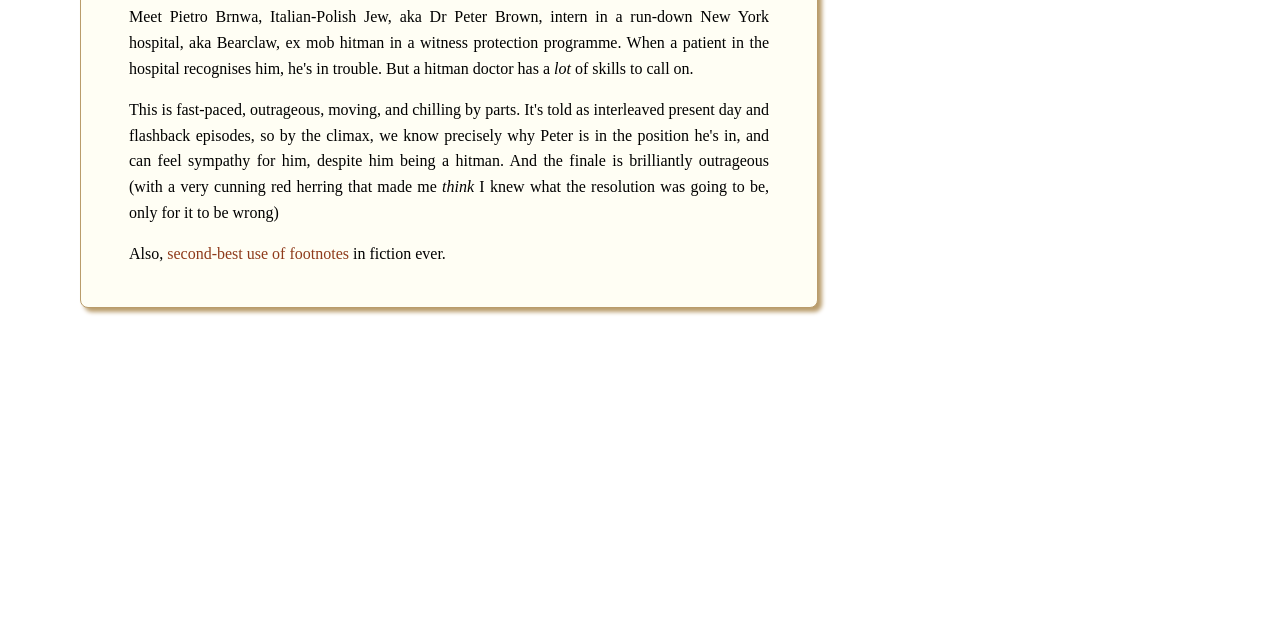Please determine the bounding box coordinates for the UI element described as: "second-best use of footnotes".

[0.131, 0.383, 0.273, 0.41]